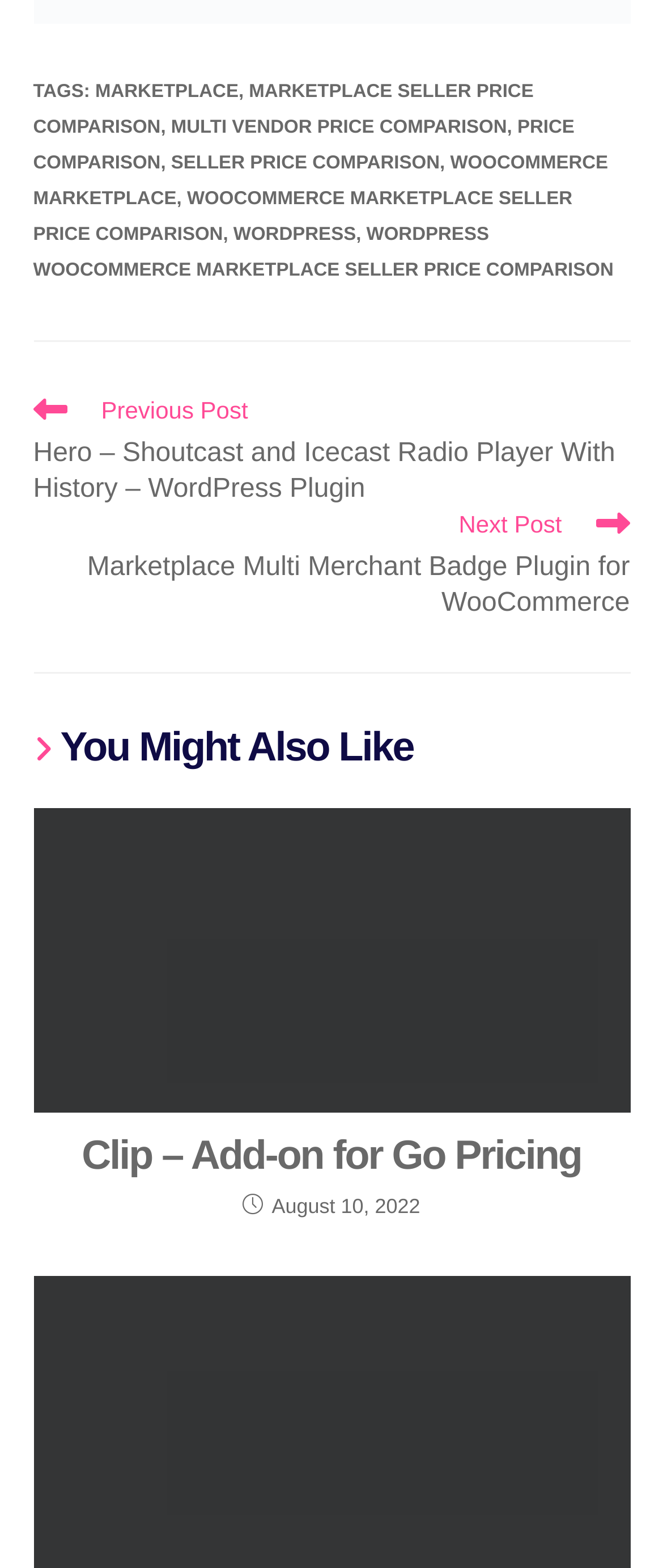Locate the bounding box for the described UI element: "multi vendor price comparison". Ensure the coordinates are four float numbers between 0 and 1, formatted as [left, top, right, bottom].

[0.258, 0.075, 0.765, 0.088]